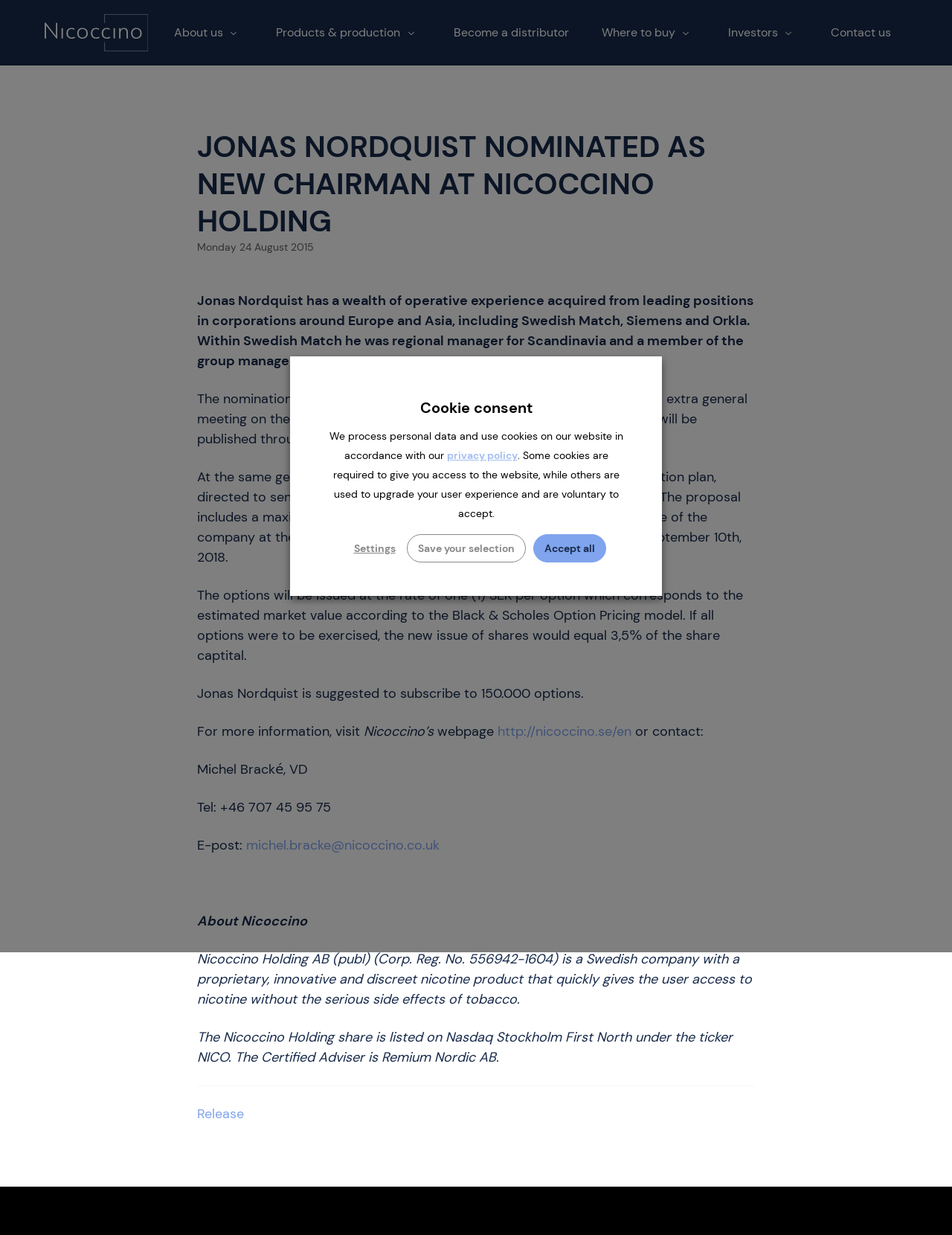Please specify the bounding box coordinates of the clickable region necessary for completing the following instruction: "View Products & production". The coordinates must consist of four float numbers between 0 and 1, i.e., [left, top, right, bottom].

[0.29, 0.02, 0.421, 0.033]